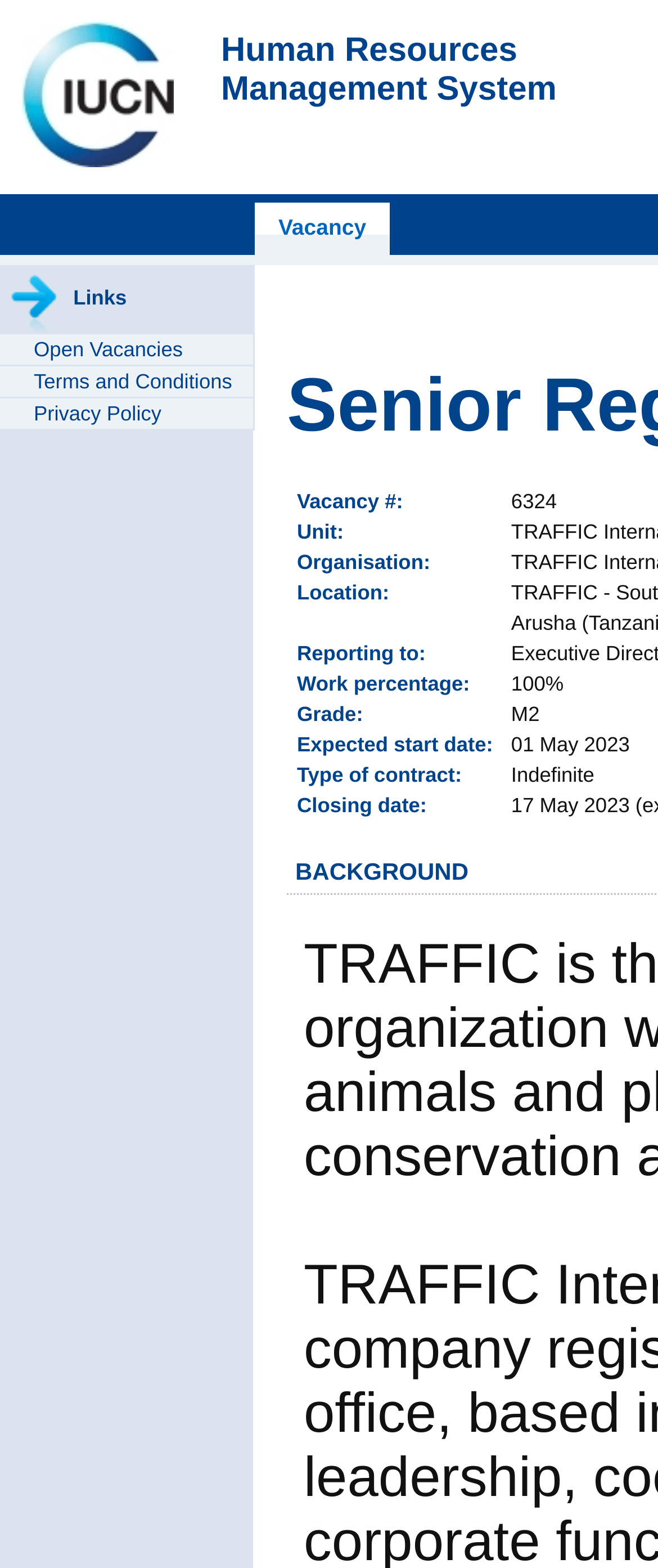Create an elaborate caption that covers all aspects of the webpage.

This webpage is about a vacancy details page on the IUCN Human Resources Management System. At the top left corner, there is an IUCN logo, which is an image linked to the Human Resources Management System. Next to the logo, there is a link to the system's main page. 

Below the logo, there are several links on the left side, including "Vacancy", "Open Vacancies", "Terms and Conditions", and "Privacy Policy". 

On the right side, there is a table displaying vacancy details, including vacancy number, unit, organization, location, reporting to, work percentage, grade, expected start date, type of contract, and closing date. Each detail is presented in a separate table cell. 

Below the table, there is a heading "BACKGROUND" in a larger font size.